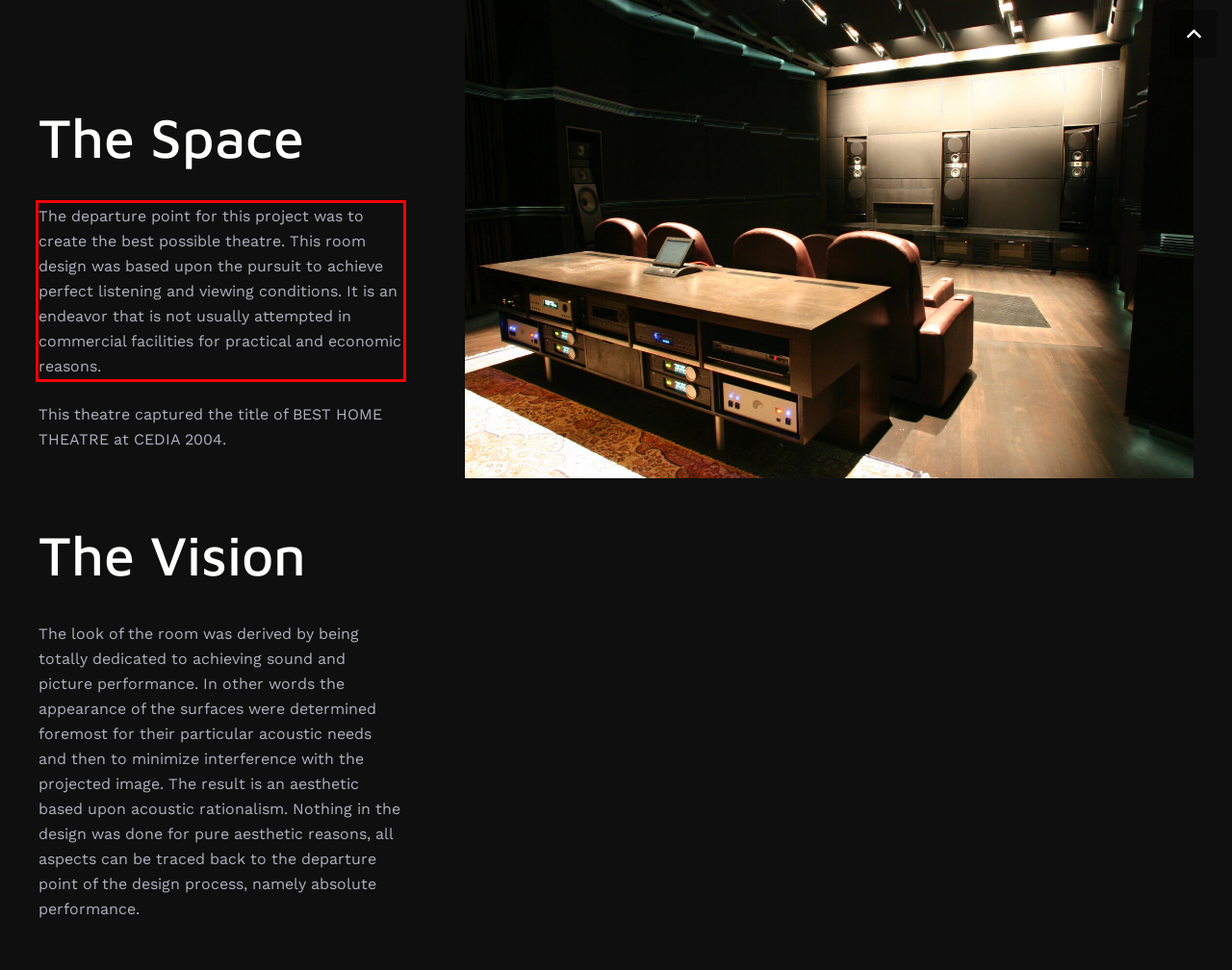Given a screenshot of a webpage with a red bounding box, extract the text content from the UI element inside the red bounding box.

The departure point for this project was to create the best possible theatre. This room design was based upon the pursuit to achieve perfect listening and viewing conditions. It is an endeavor that is not usually attempted in commercial facilities for practical and economic reasons.